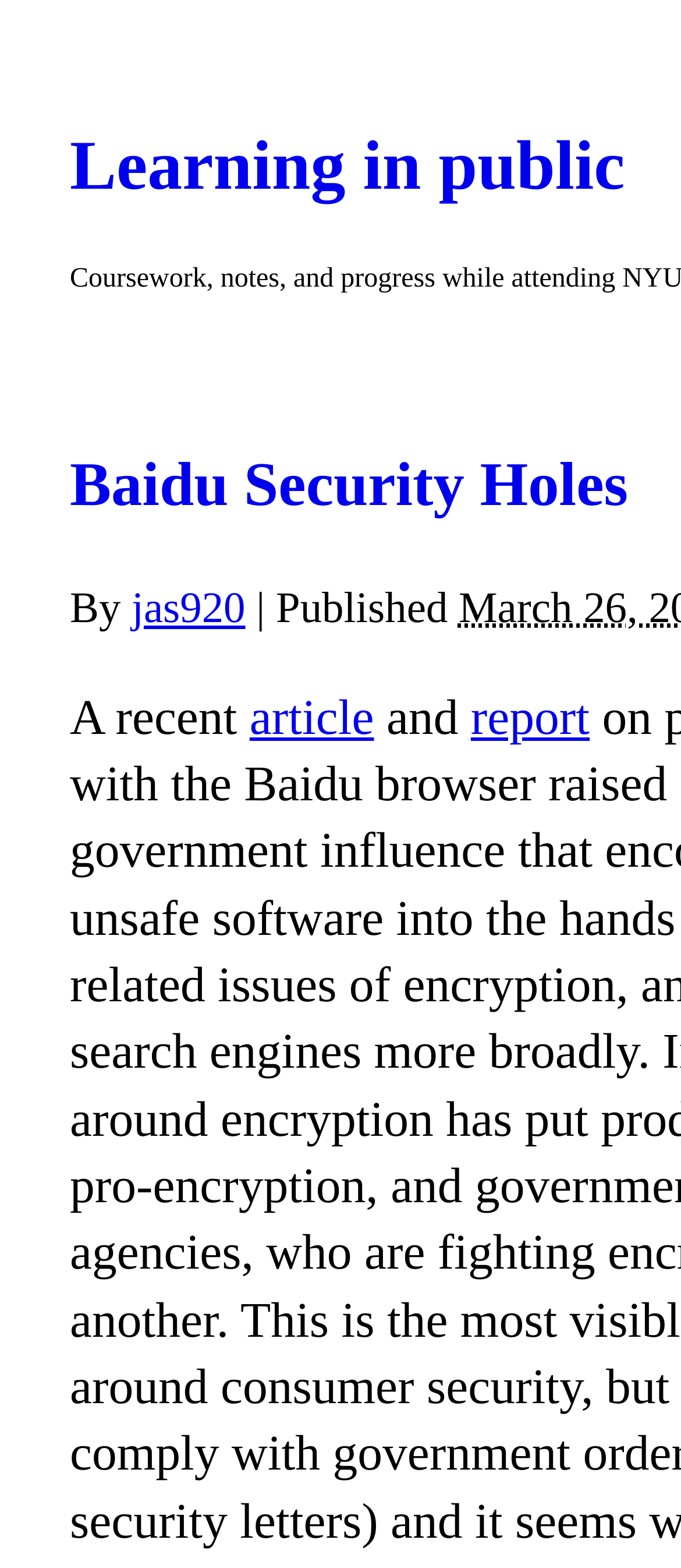Determine the bounding box coordinates of the UI element described by: "jas920".

[0.193, 0.369, 0.36, 0.4]